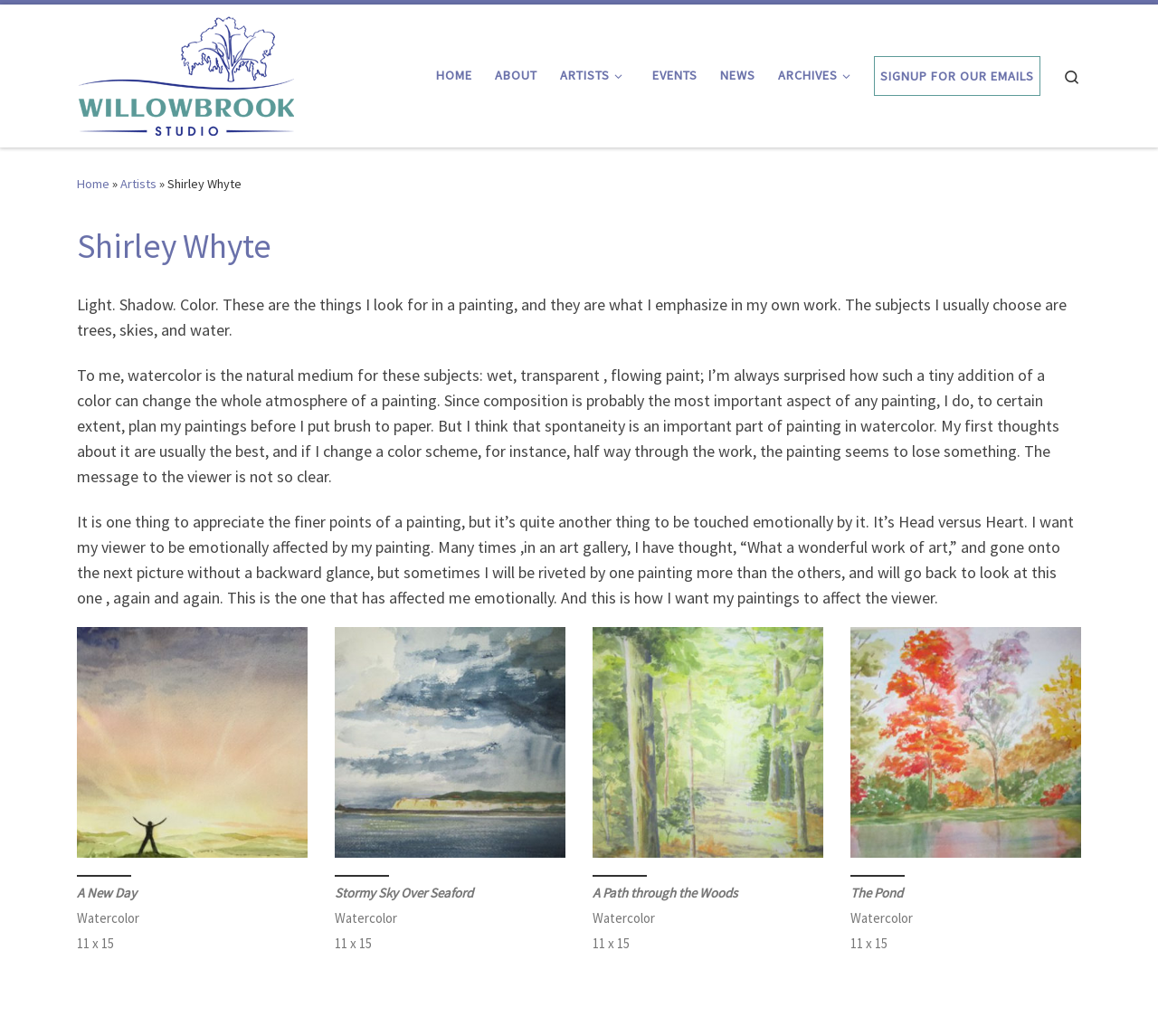Please find the bounding box coordinates of the element that needs to be clicked to perform the following instruction: "Go to the 'ARTISTS' page". The bounding box coordinates should be four float numbers between 0 and 1, represented as [left, top, right, bottom].

[0.479, 0.054, 0.548, 0.091]